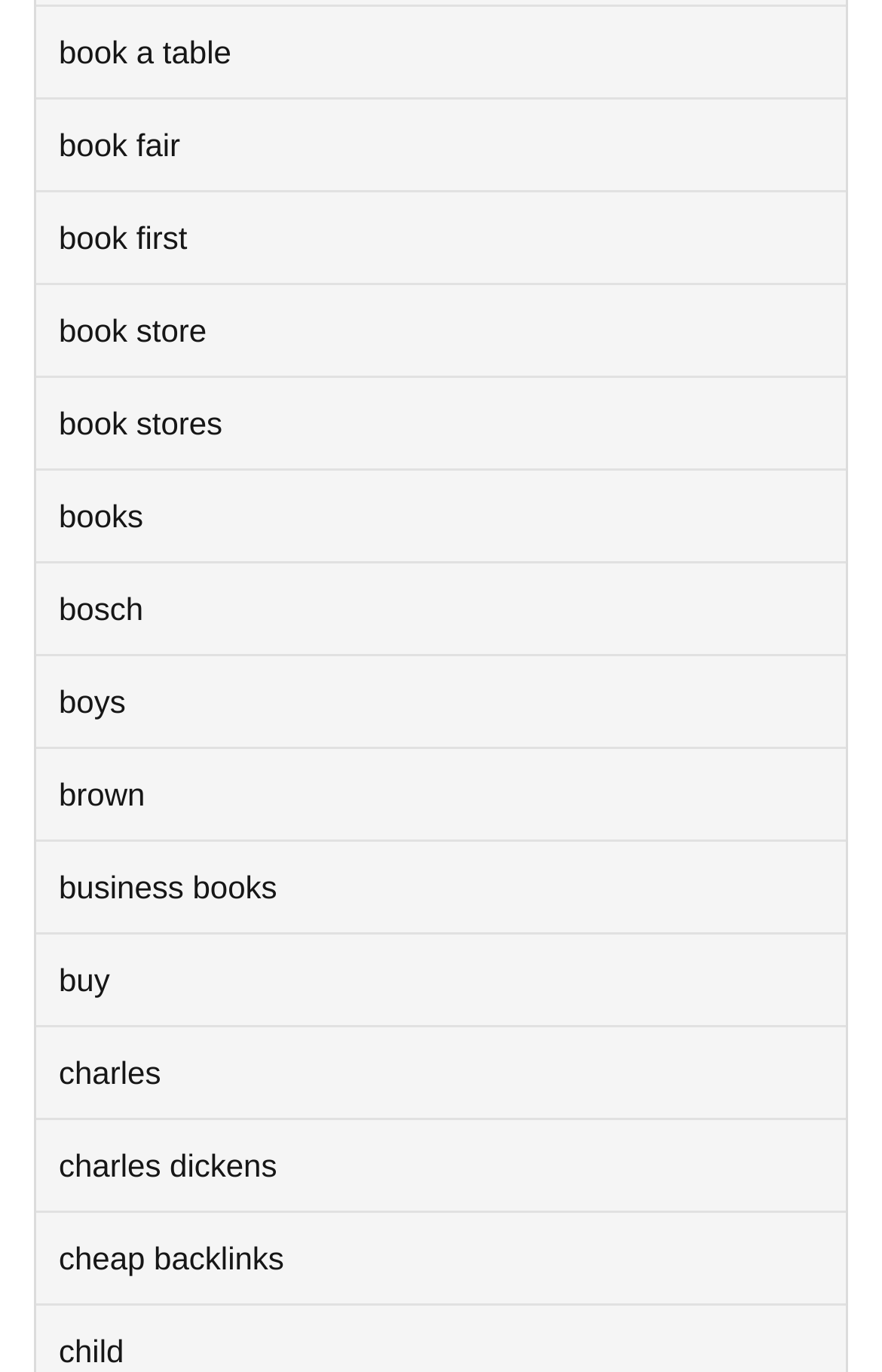Identify the bounding box coordinates for the region to click in order to carry out this instruction: "book a table". Provide the coordinates using four float numbers between 0 and 1, formatted as [left, top, right, bottom].

[0.067, 0.025, 0.262, 0.051]